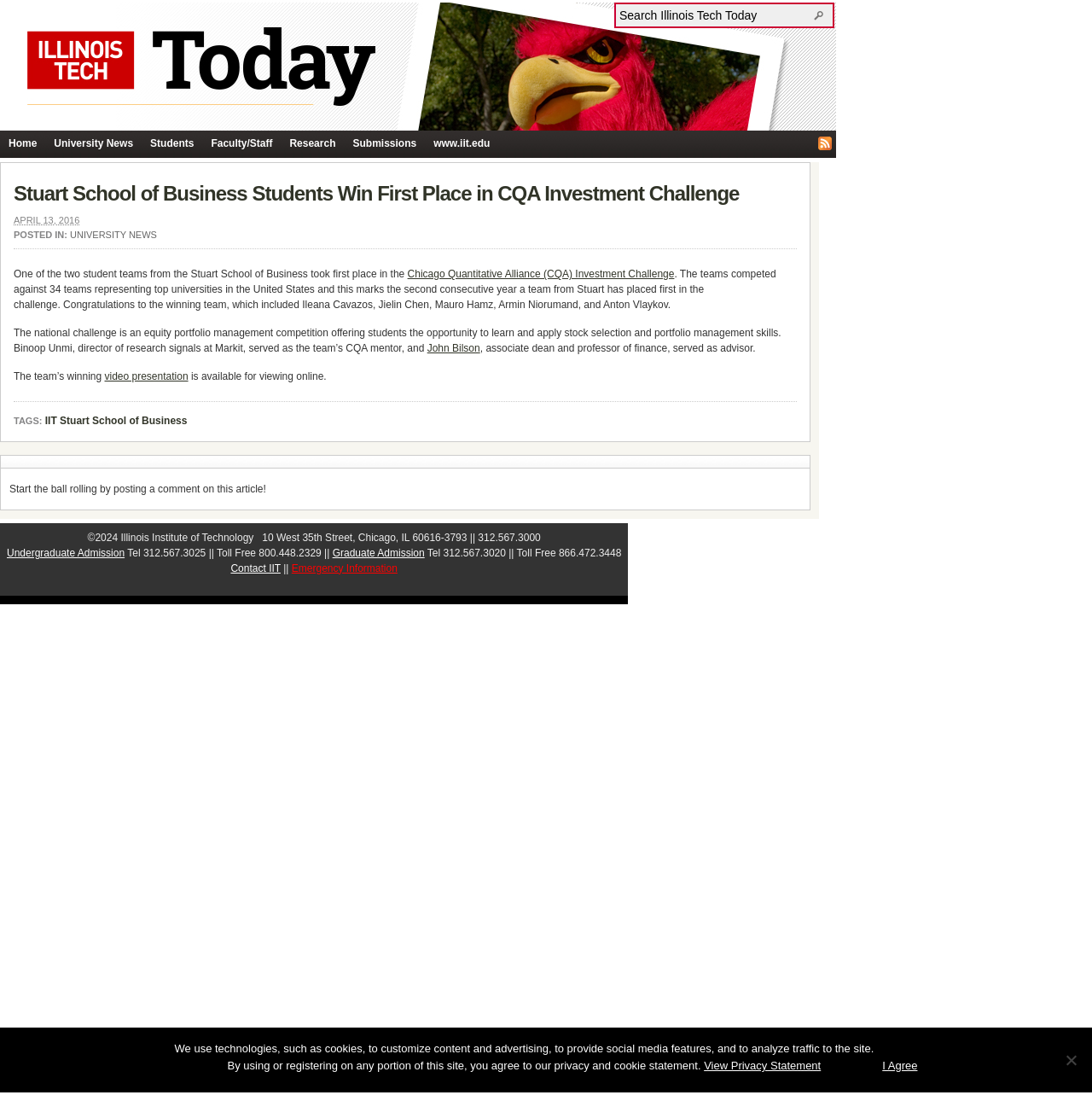What is the name of the professor who served as advisor to the winning team?
Based on the image, respond with a single word or phrase.

John Bilson